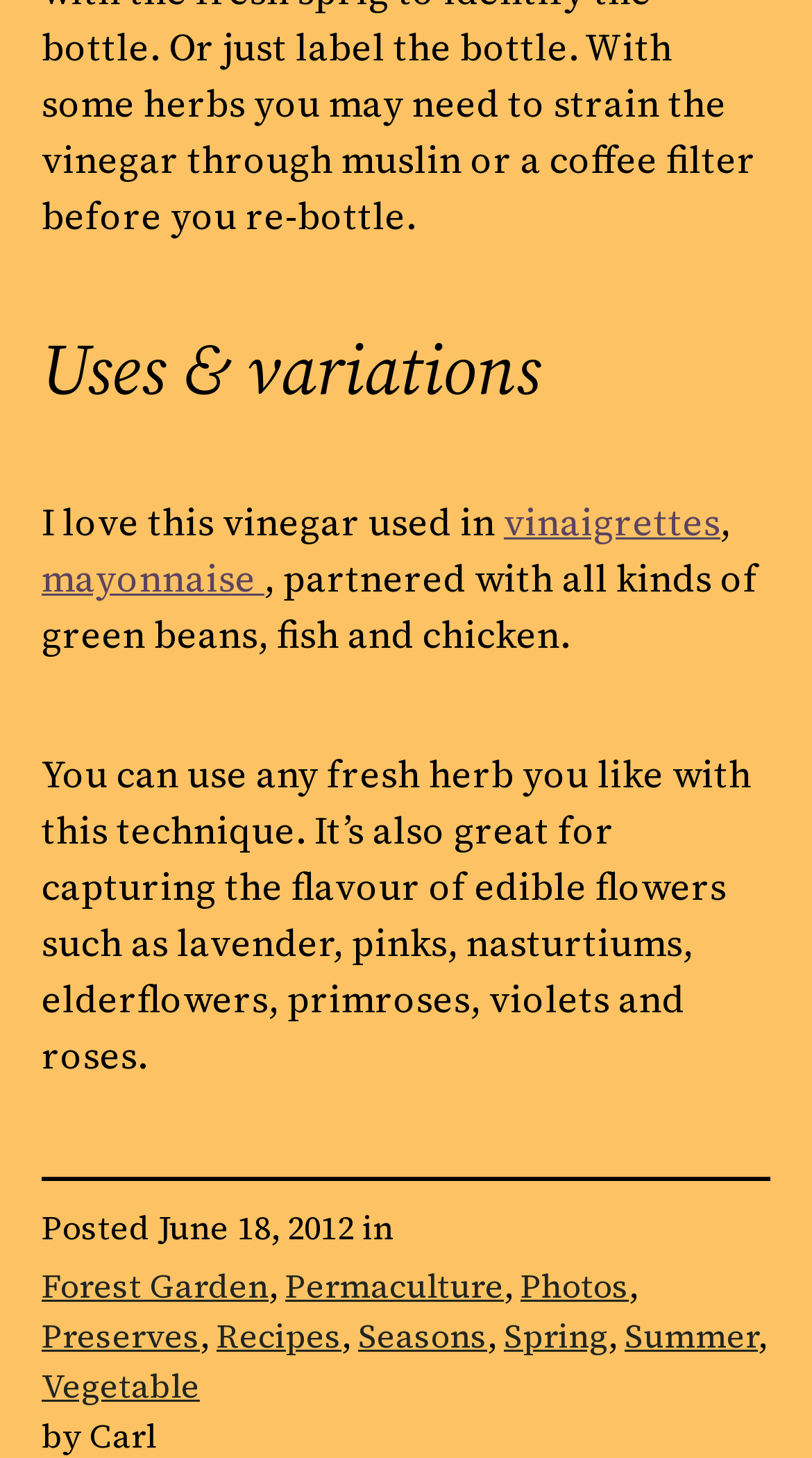Please identify the bounding box coordinates for the region that you need to click to follow this instruction: "Visit 'Forest Garden'".

[0.051, 0.866, 0.331, 0.898]